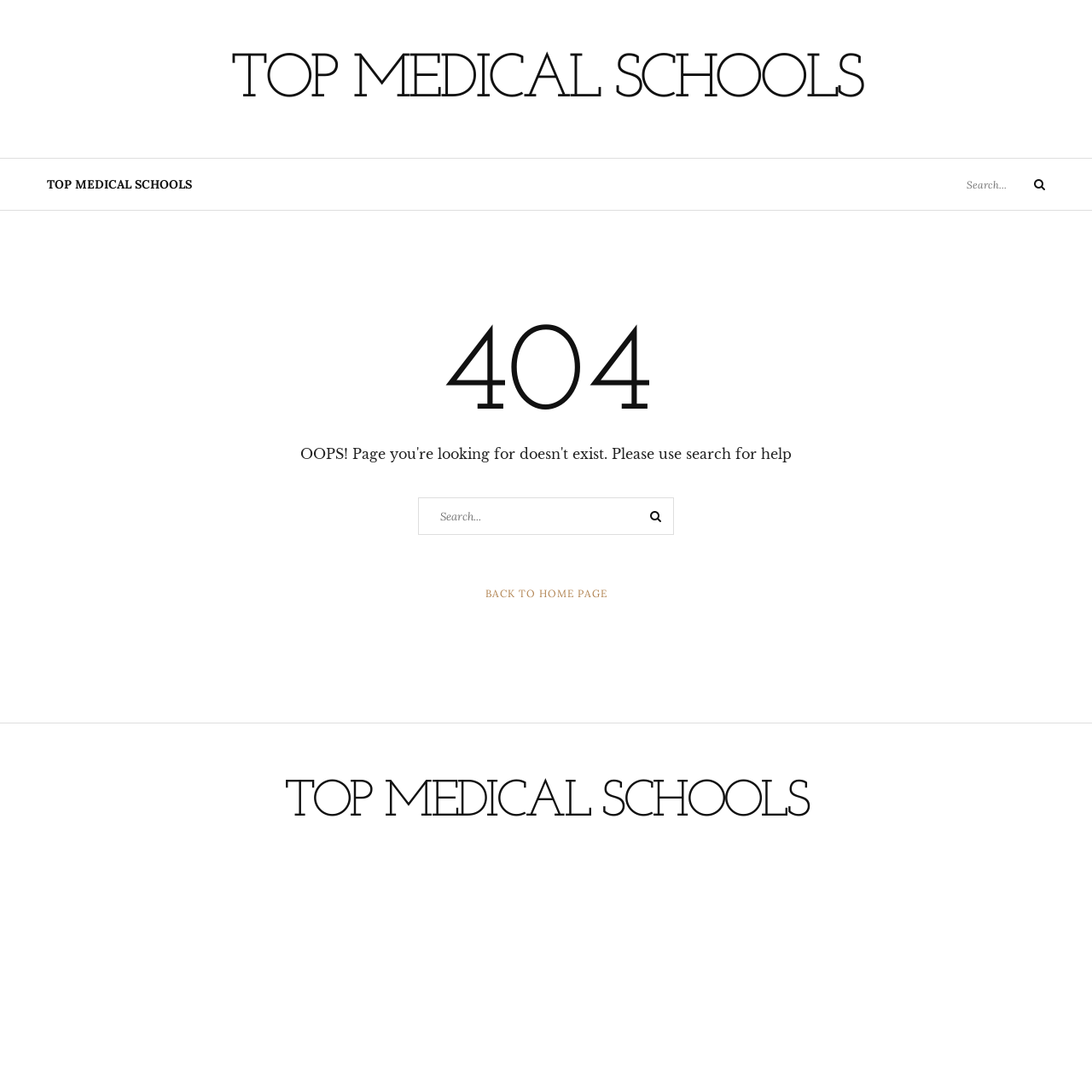Use a single word or phrase to answer the following:
What is the purpose of the search box?

Search for content